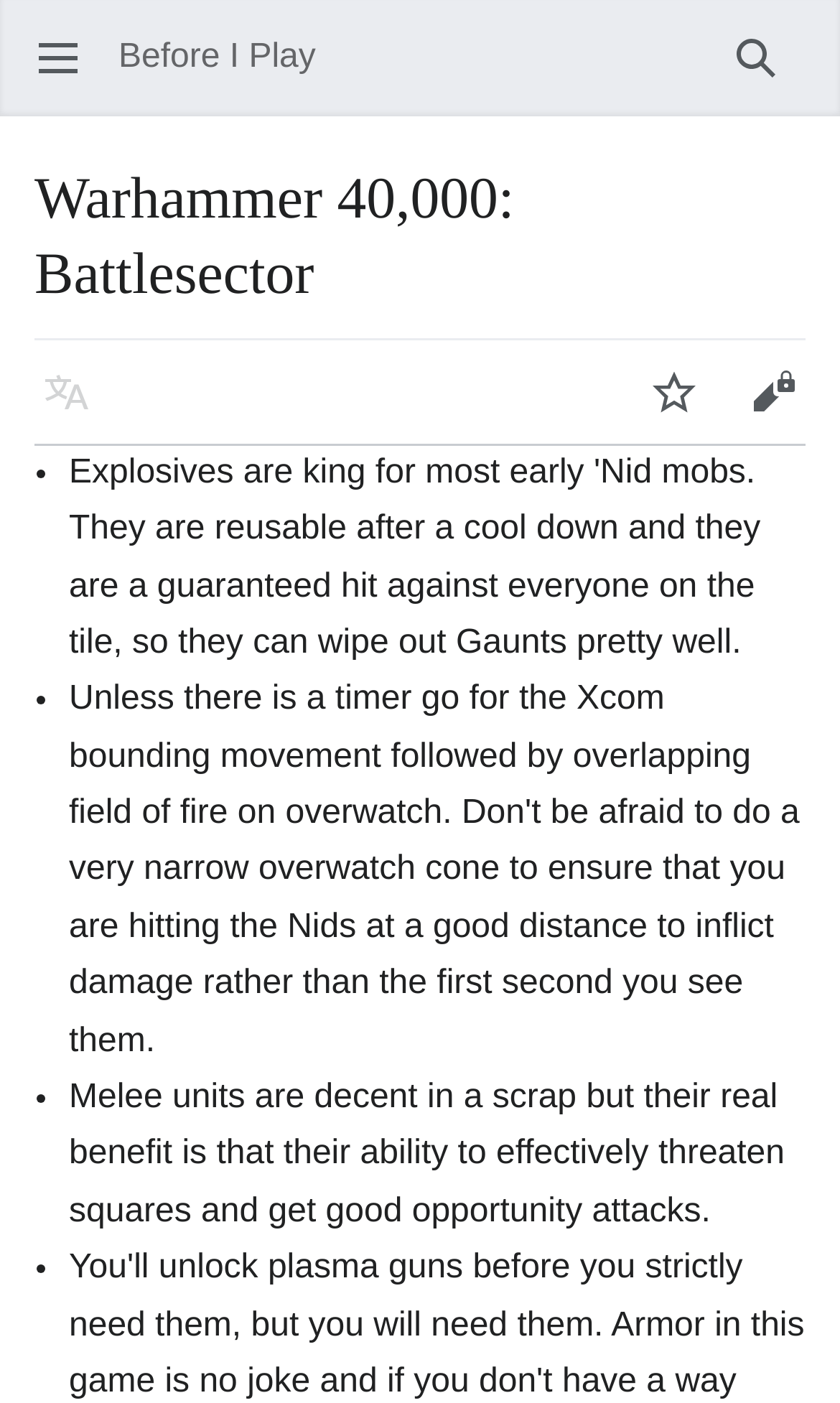What is the purpose of melee units?
Please give a detailed answer to the question using the information shown in the image.

According to the text, melee units are decent in a scrap but their real benefit is that their ability to effectively threaten squares and get good opportunity attacks.